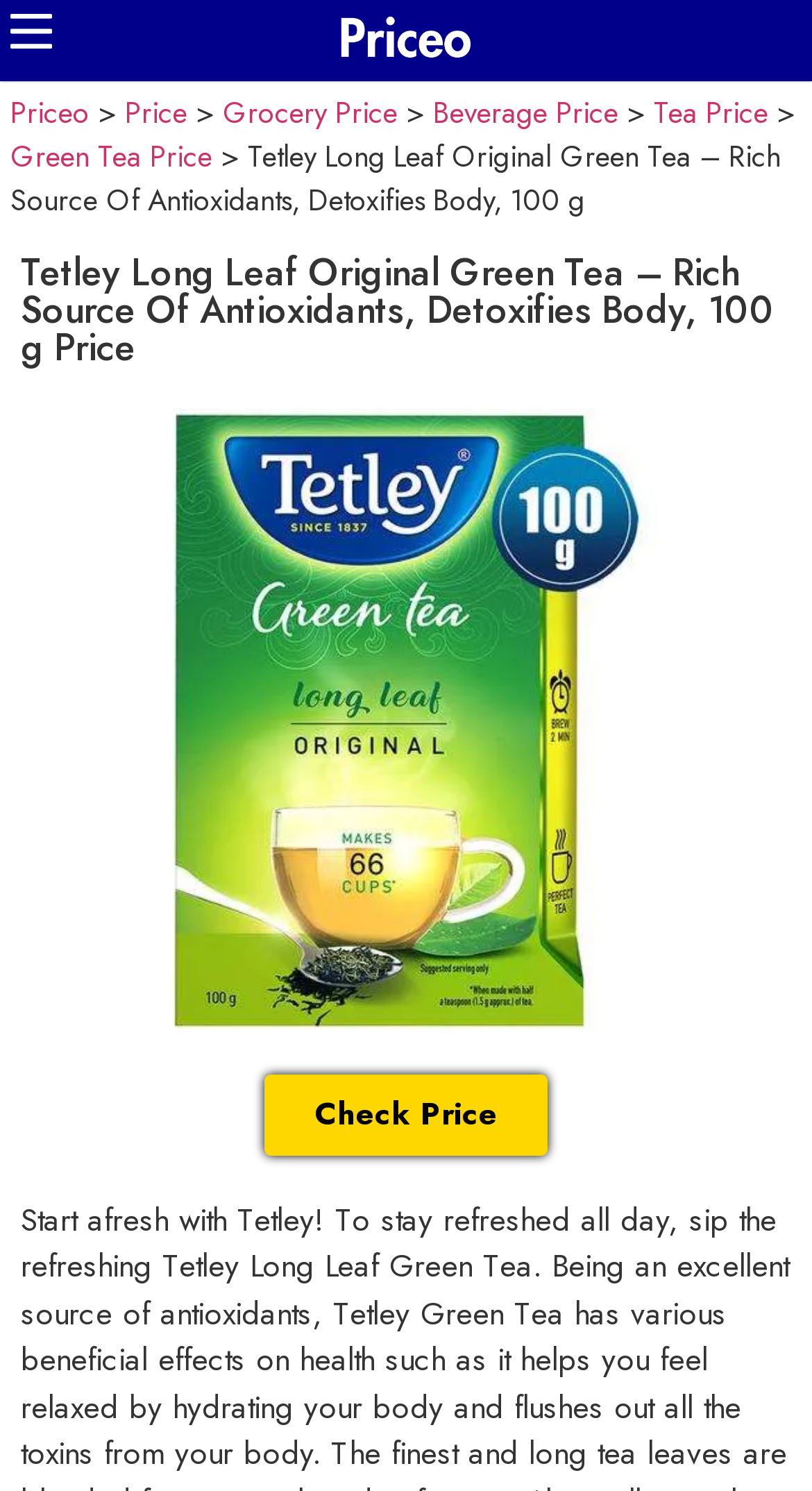Based on the image, please elaborate on the answer to the following question:
How many links are related to price information?

I counted the number of links with text content related to price, such as 'Price', 'Grocery Price', 'Beverage Price', 'Tea Price', and 'Green Tea Price'.